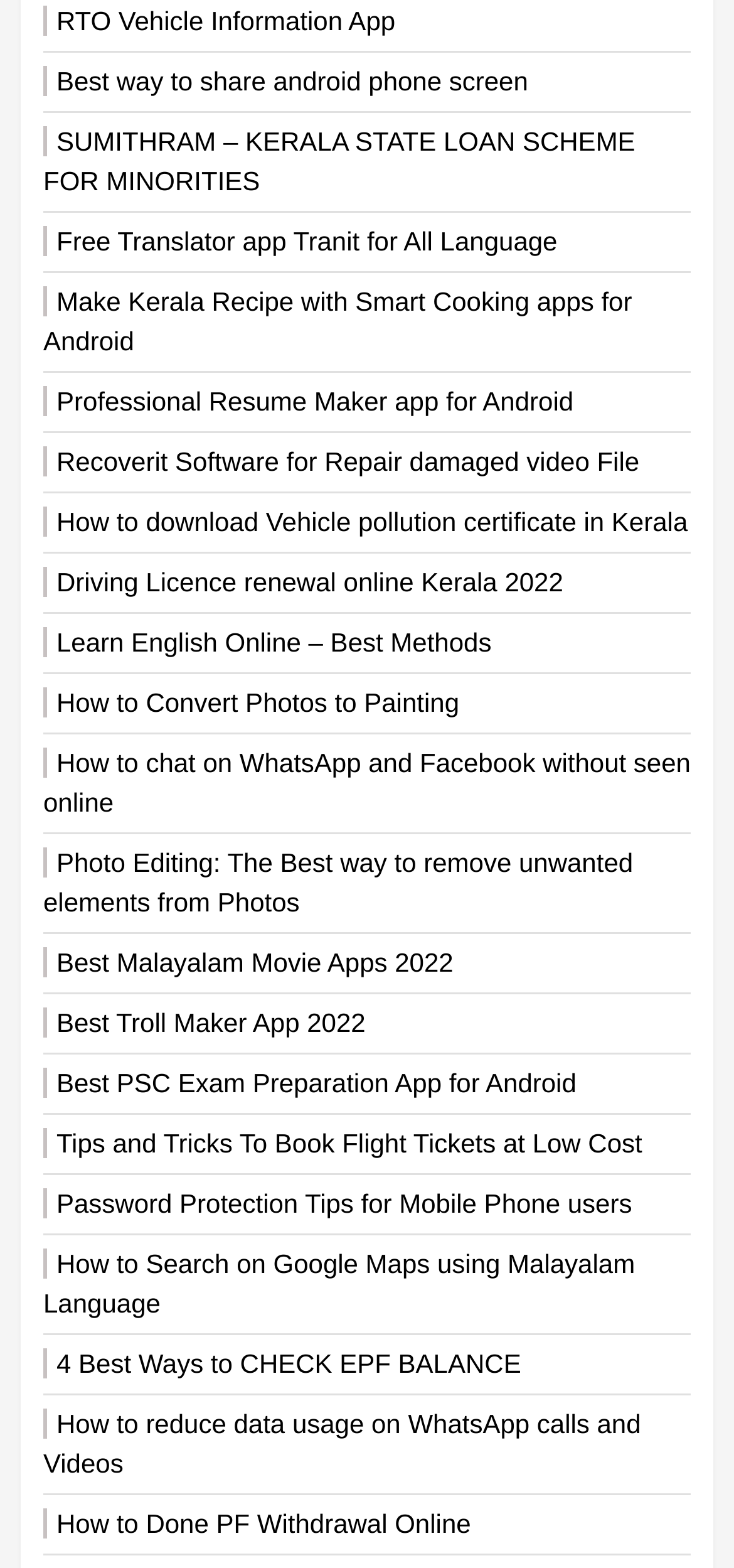Identify the bounding box of the HTML element described as: "Best Malayalam Movie Apps 2022".

[0.059, 0.604, 0.618, 0.623]